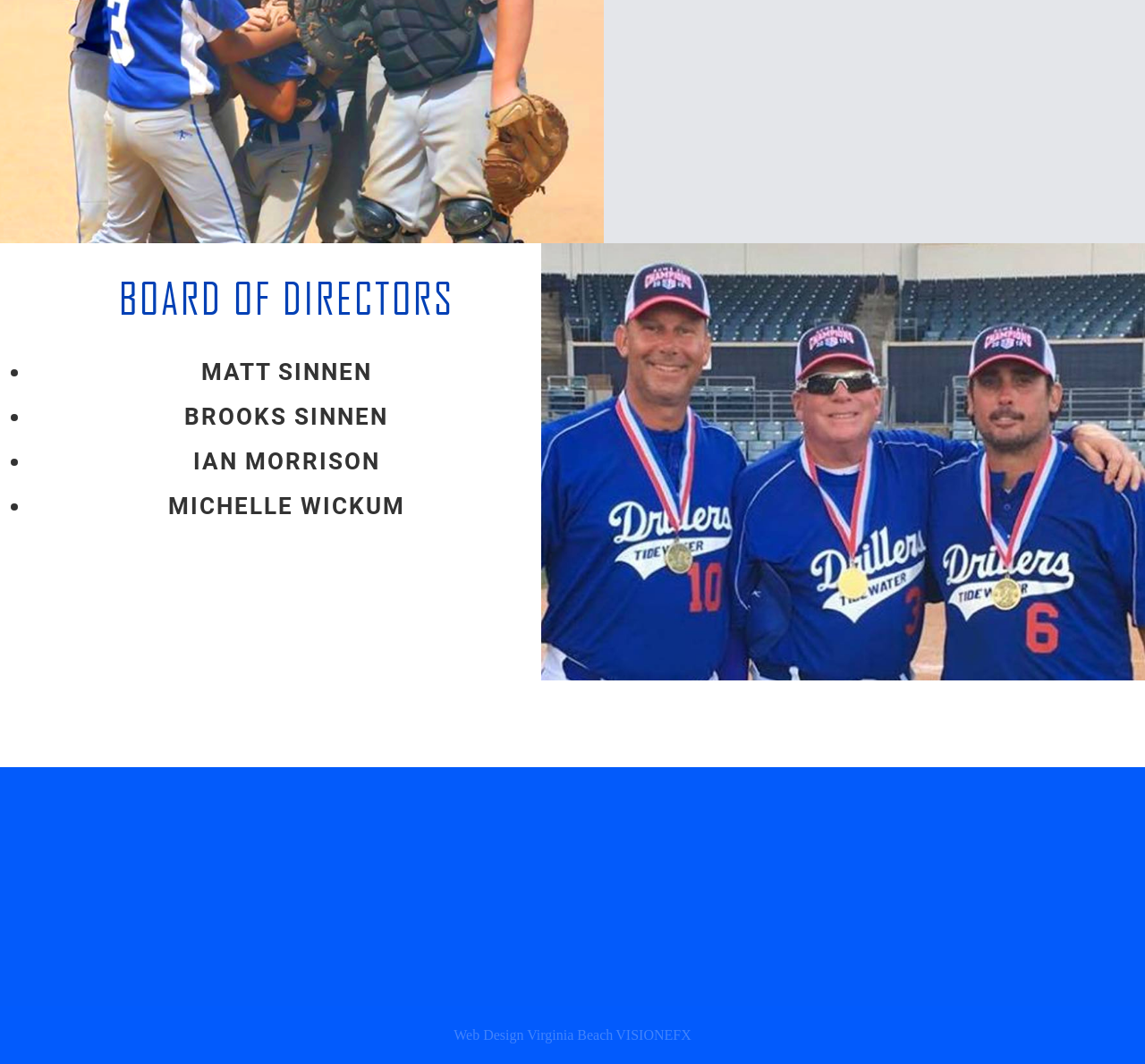How many images are there?
Based on the image, provide your answer in one word or phrase.

2